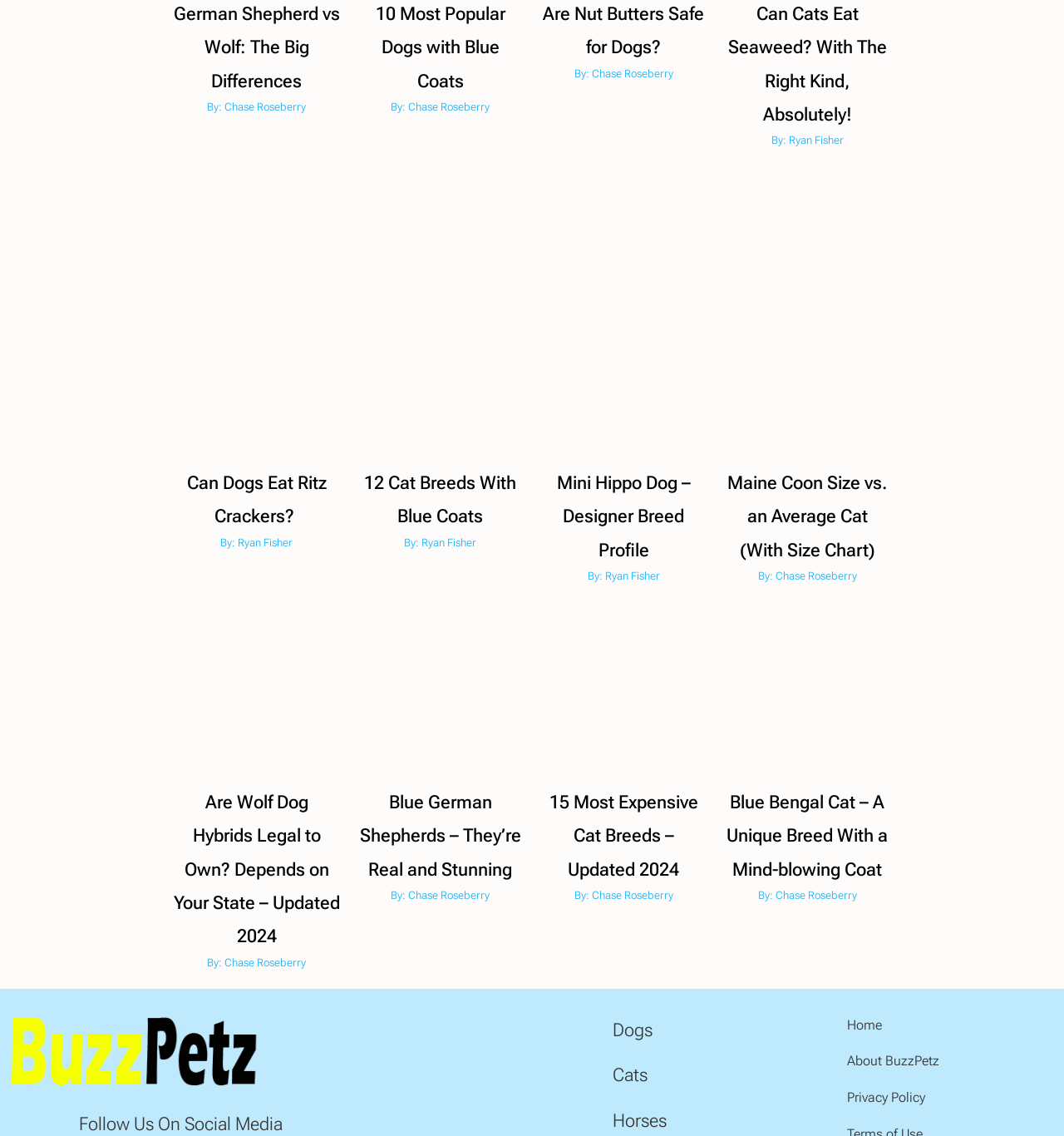Please identify the bounding box coordinates of the element's region that needs to be clicked to fulfill the following instruction: "View article about Can dogs eat Ritz crackers". The bounding box coordinates should consist of four float numbers between 0 and 1, i.e., [left, top, right, bottom].

[0.163, 0.264, 0.32, 0.41]